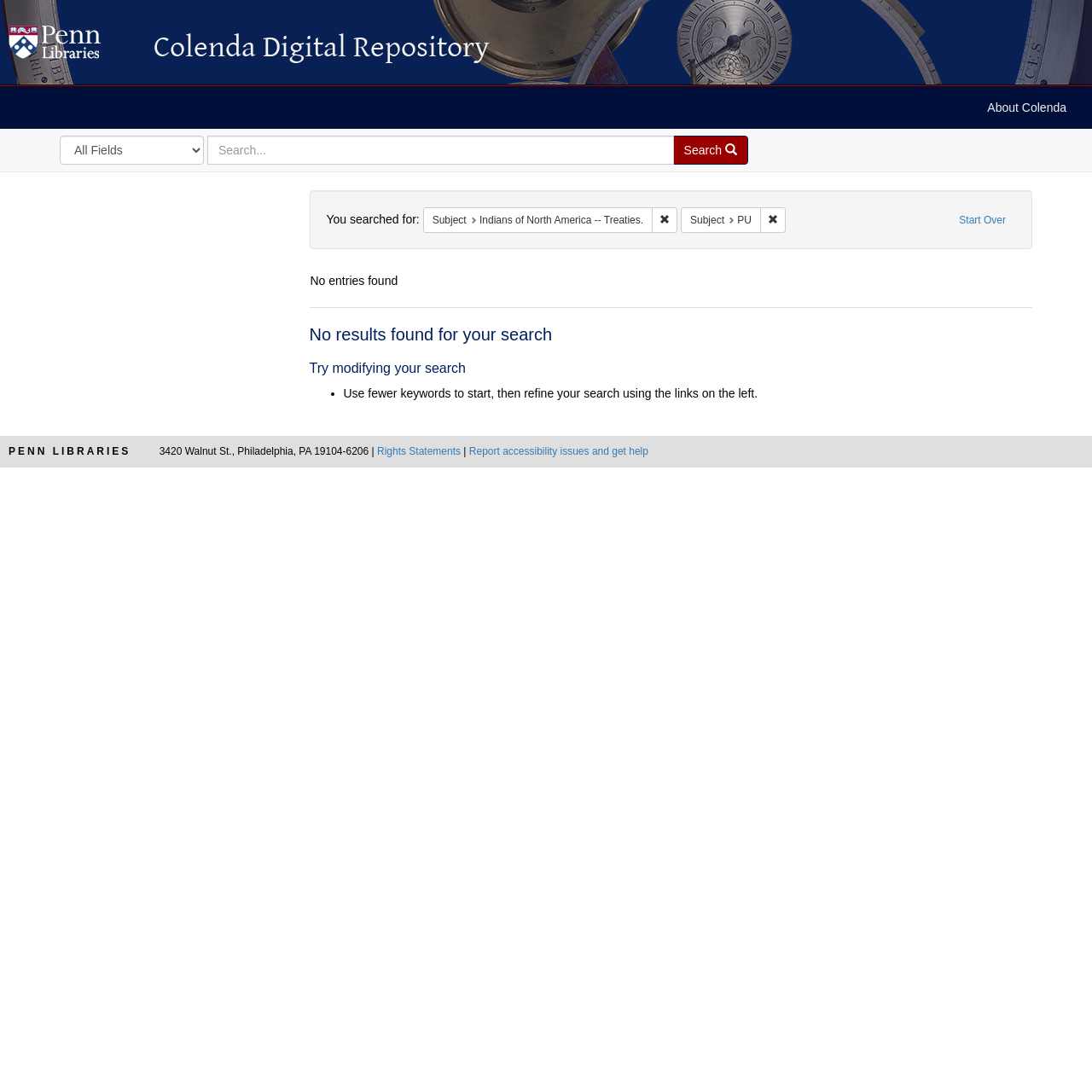What is the current search query?
Analyze the image and provide a thorough answer to the question.

The current search query can be found in the search results section, where it is written as 'You searched for:' followed by the query 'Indians of North America -- Treaties.'.